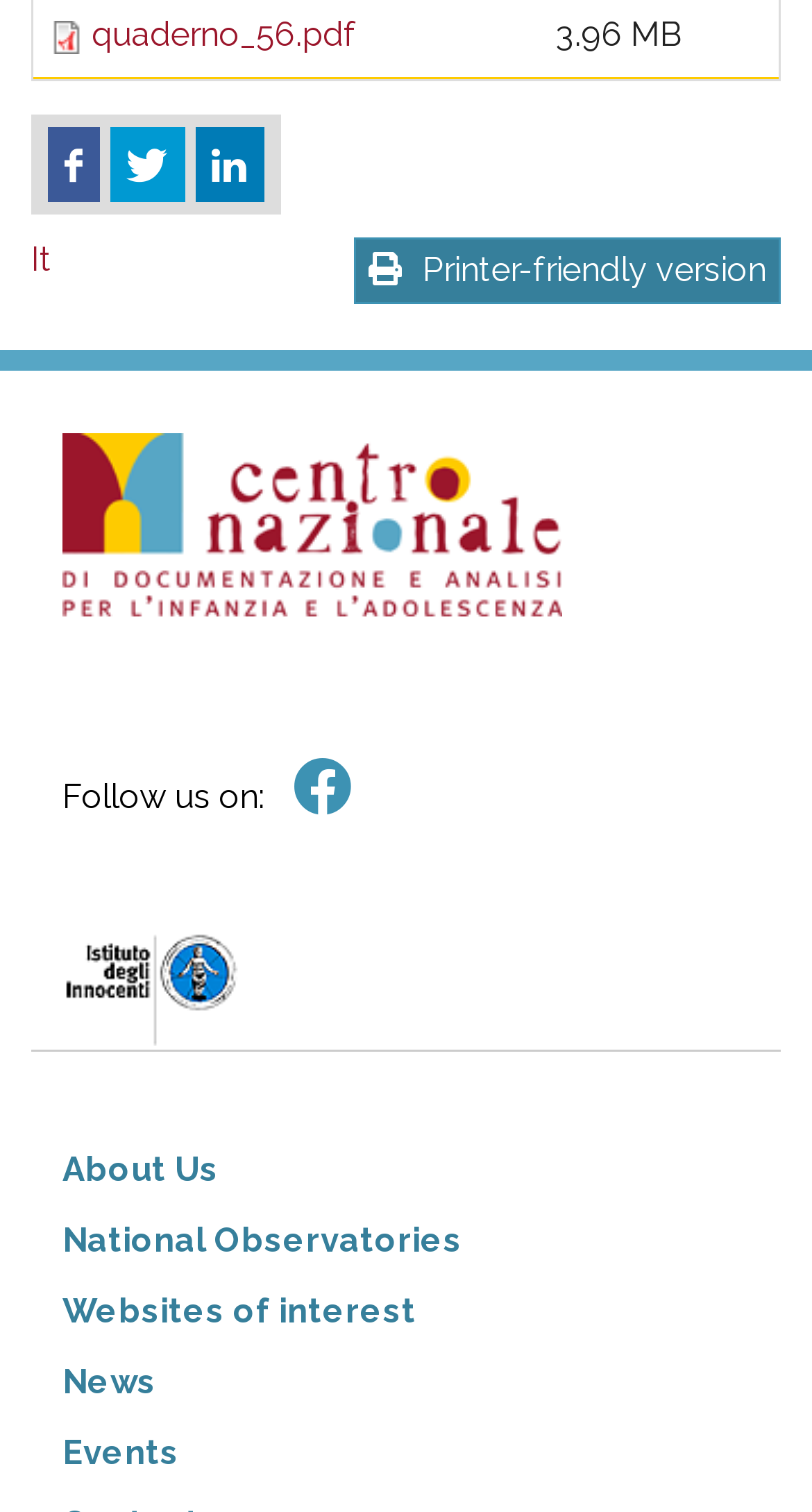Please identify the bounding box coordinates of the area that needs to be clicked to fulfill the following instruction: "Read the news."

[0.077, 0.898, 0.923, 0.931]